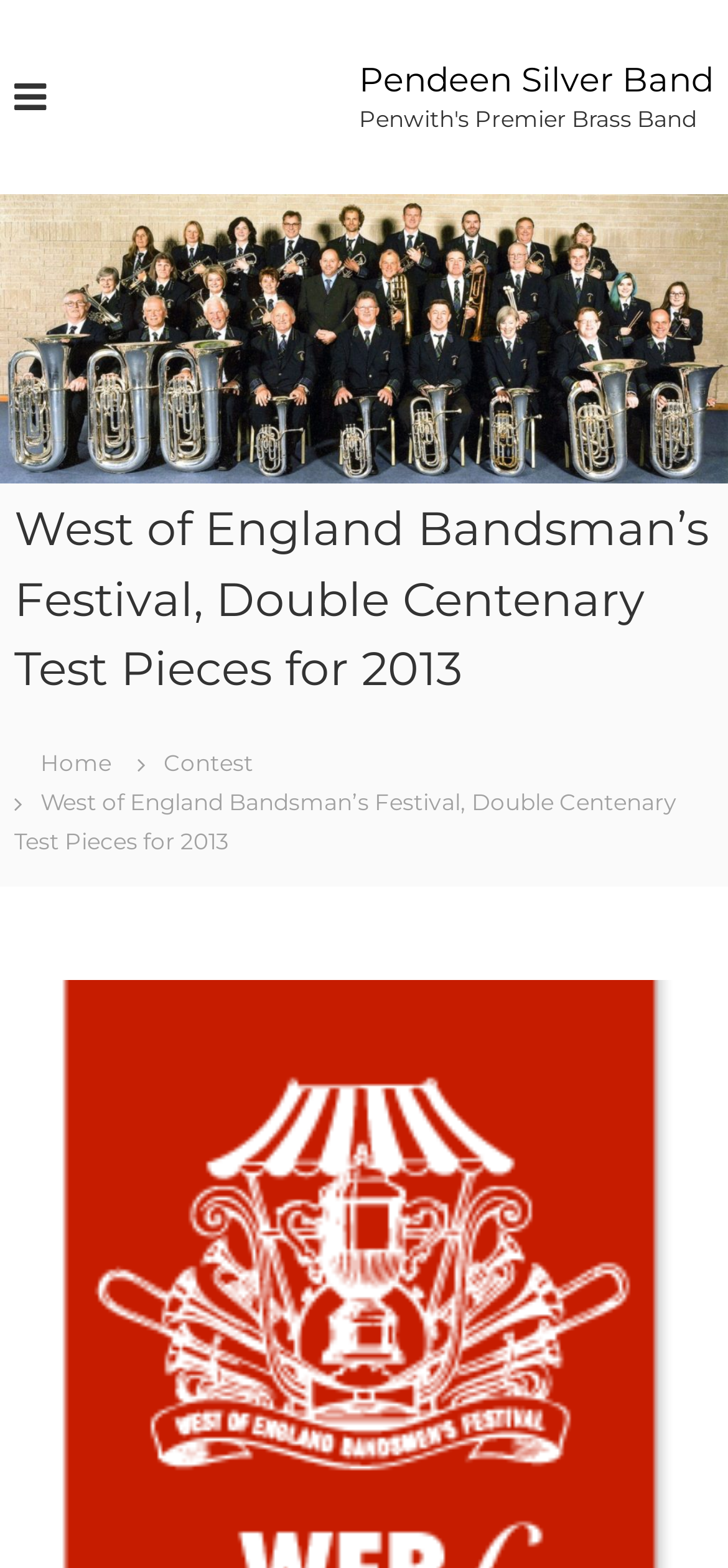From the webpage screenshot, identify the region described by Pendeen Silver Band. Provide the bounding box coordinates as (top-left x, top-left y, bottom-right x, bottom-right y), with each value being a floating point number between 0 and 1.

[0.493, 0.038, 0.98, 0.064]